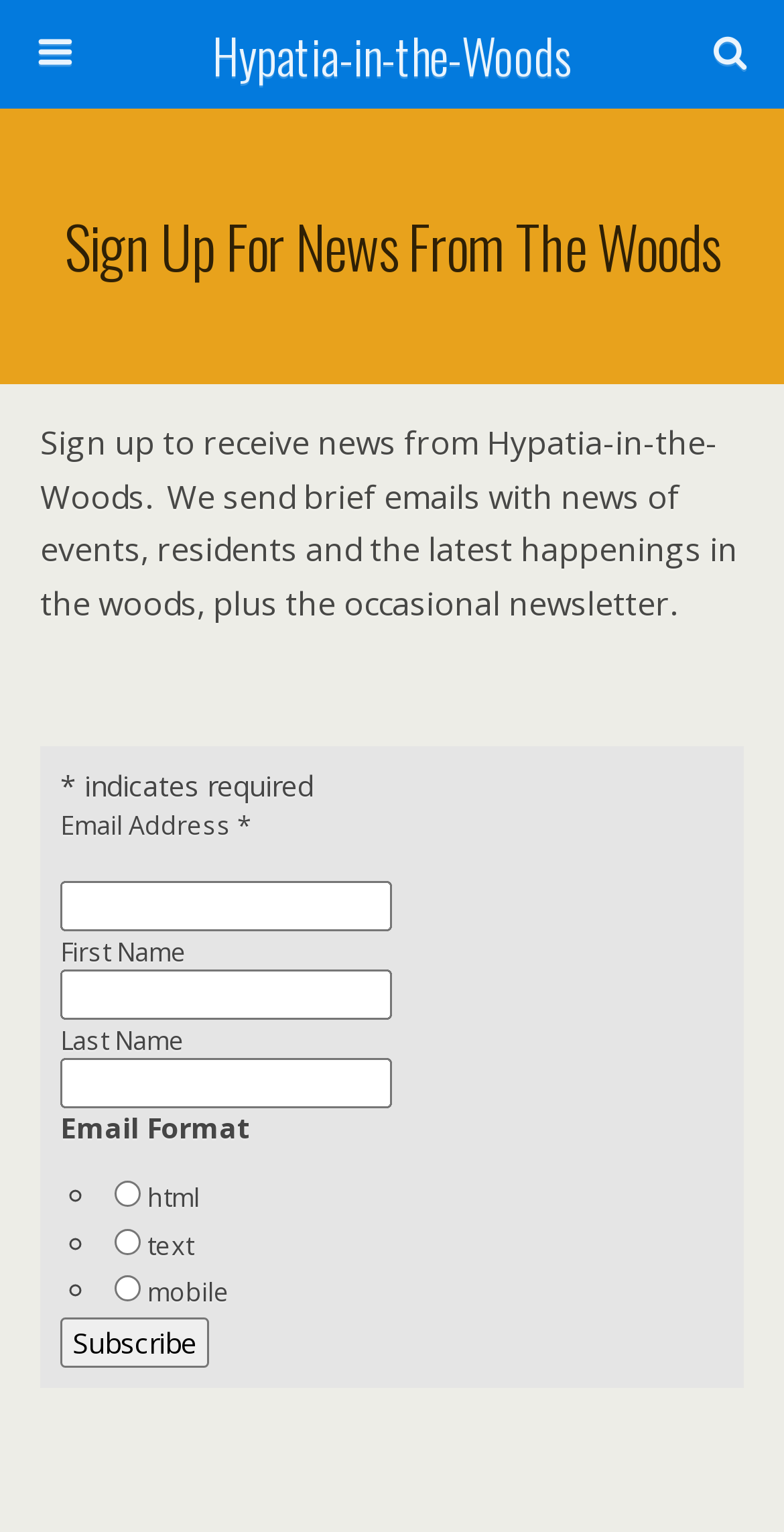What is the purpose of this webpage?
Can you give a detailed and elaborate answer to the question?

Based on the webpage content, it appears that the purpose of this webpage is to allow users to sign up for news from Hypatia-in-the-Woods, as indicated by the heading 'Sign Up For News From The Woods' and the presence of a subscription form.